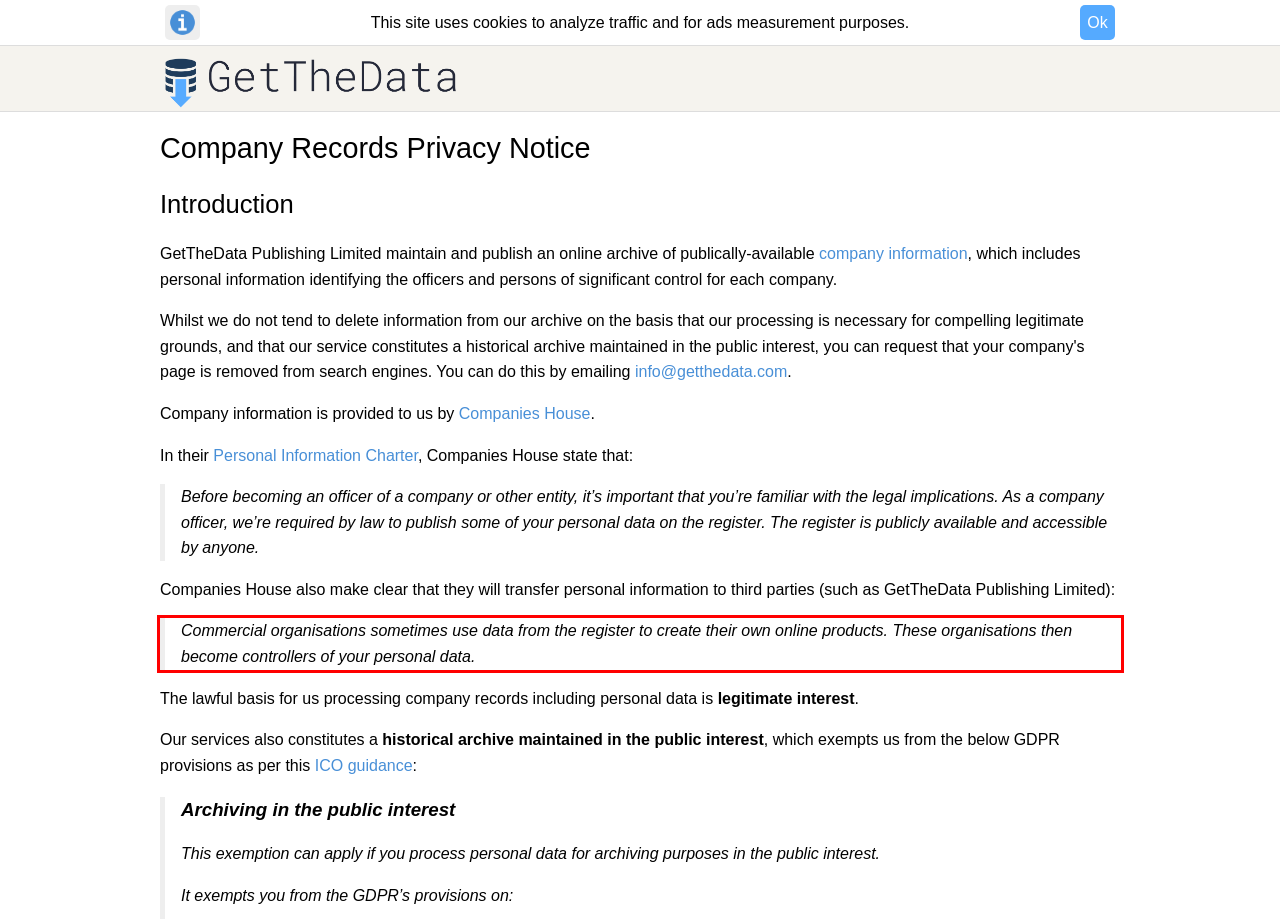You are presented with a webpage screenshot featuring a red bounding box. Perform OCR on the text inside the red bounding box and extract the content.

Commercial organisations sometimes use data from the register to create their own online products. These organisations then become controllers of your personal data.